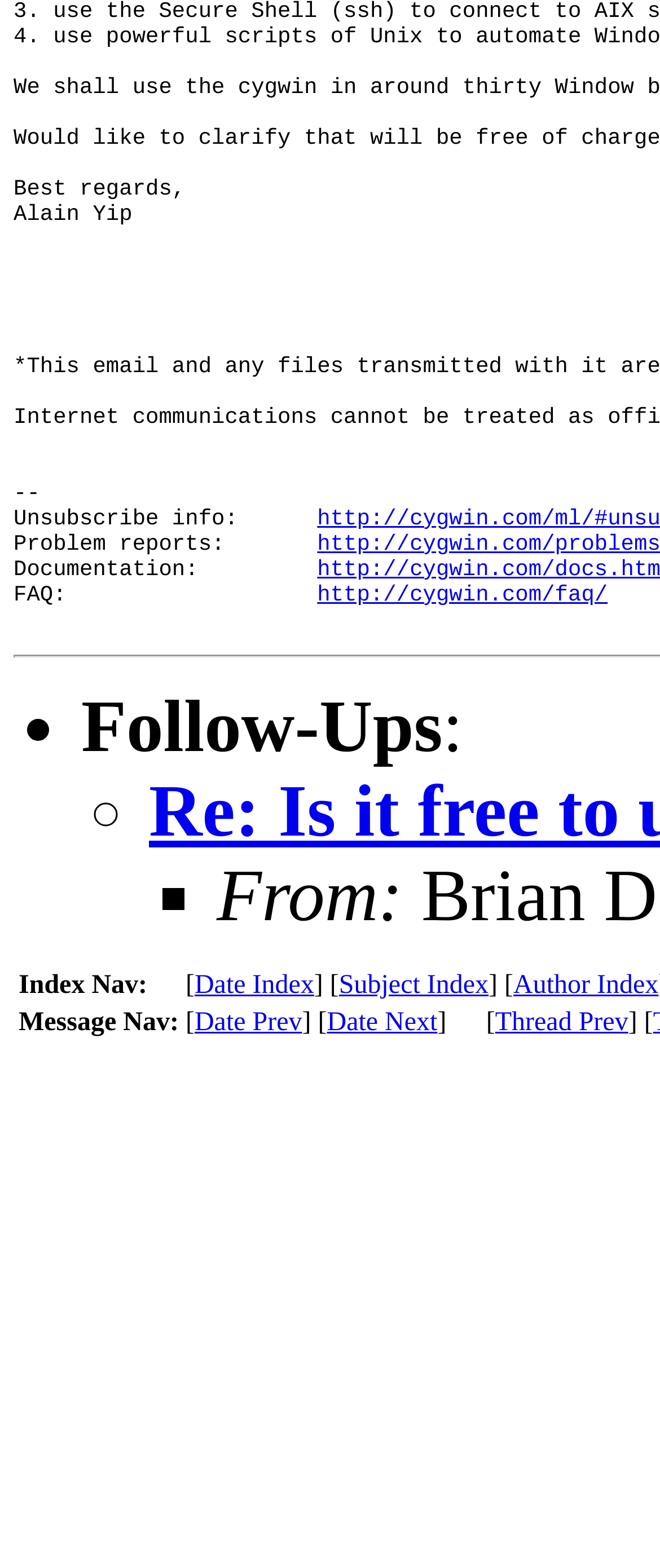How many static texts are there in the top section?
Give a one-word or short-phrase answer derived from the screenshot.

3